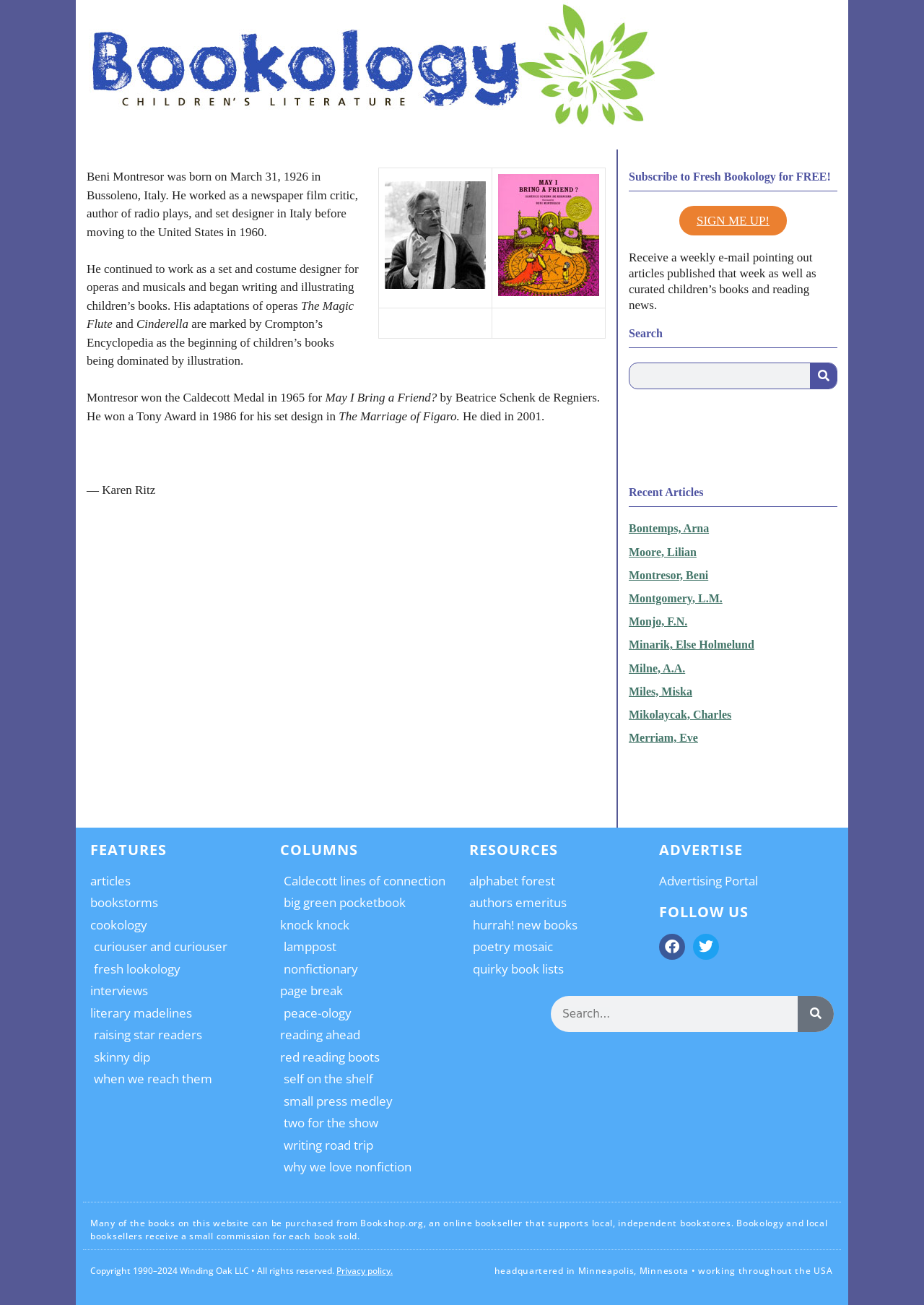Please provide a one-word or short phrase answer to the question:
What is the name of the opera for which Beni Montresor won a Tony Award?

The Marriage of Figaro